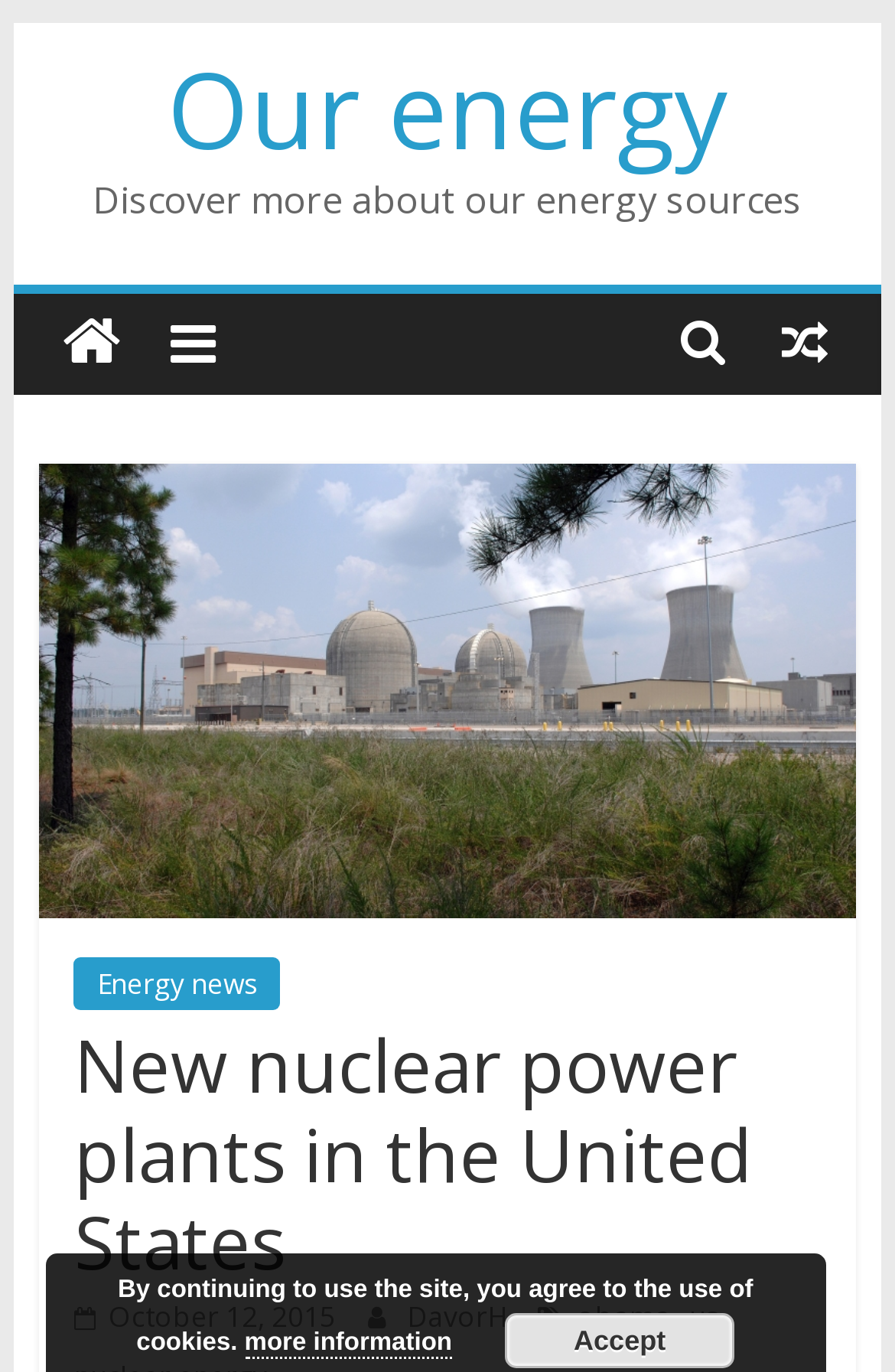Reply to the question with a brief word or phrase: What is the purpose of the button at the bottom?

Accept cookies